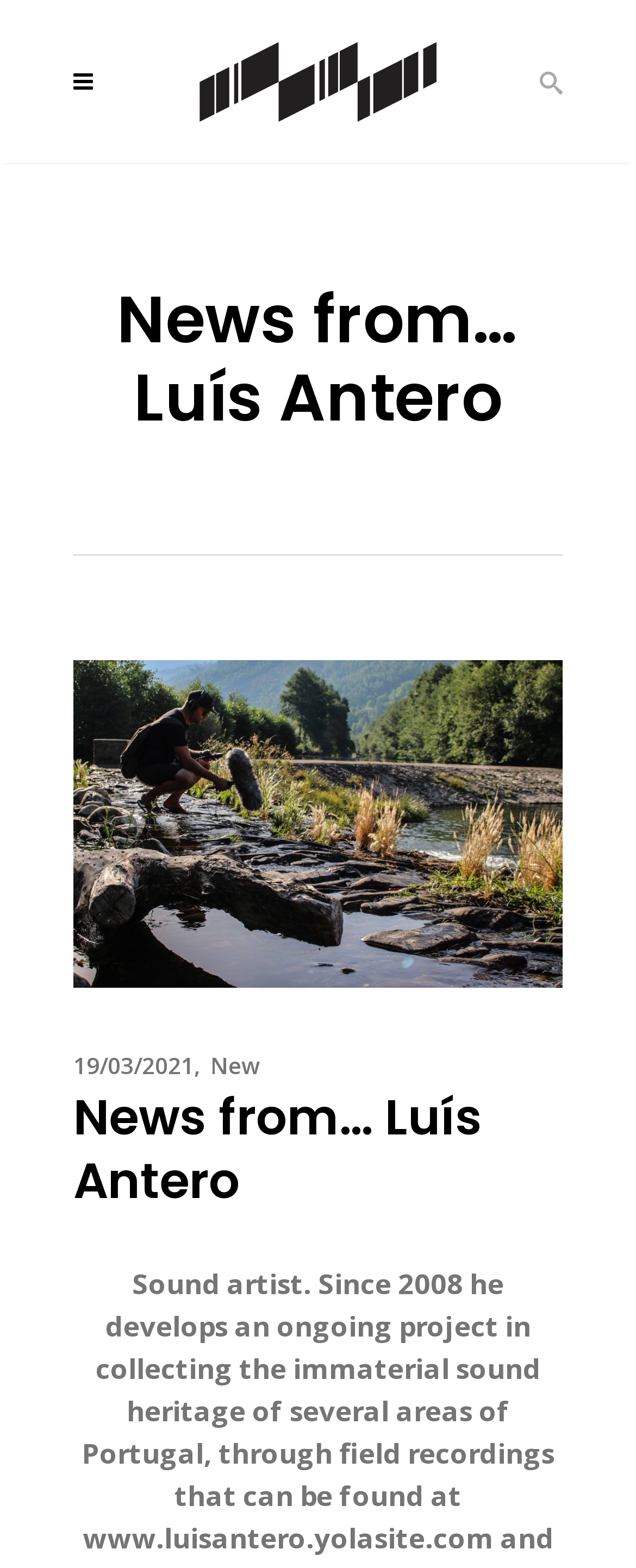Please give a short response to the question using one word or a phrase:
What is the purpose of the link with the text 'New'?

To view new news